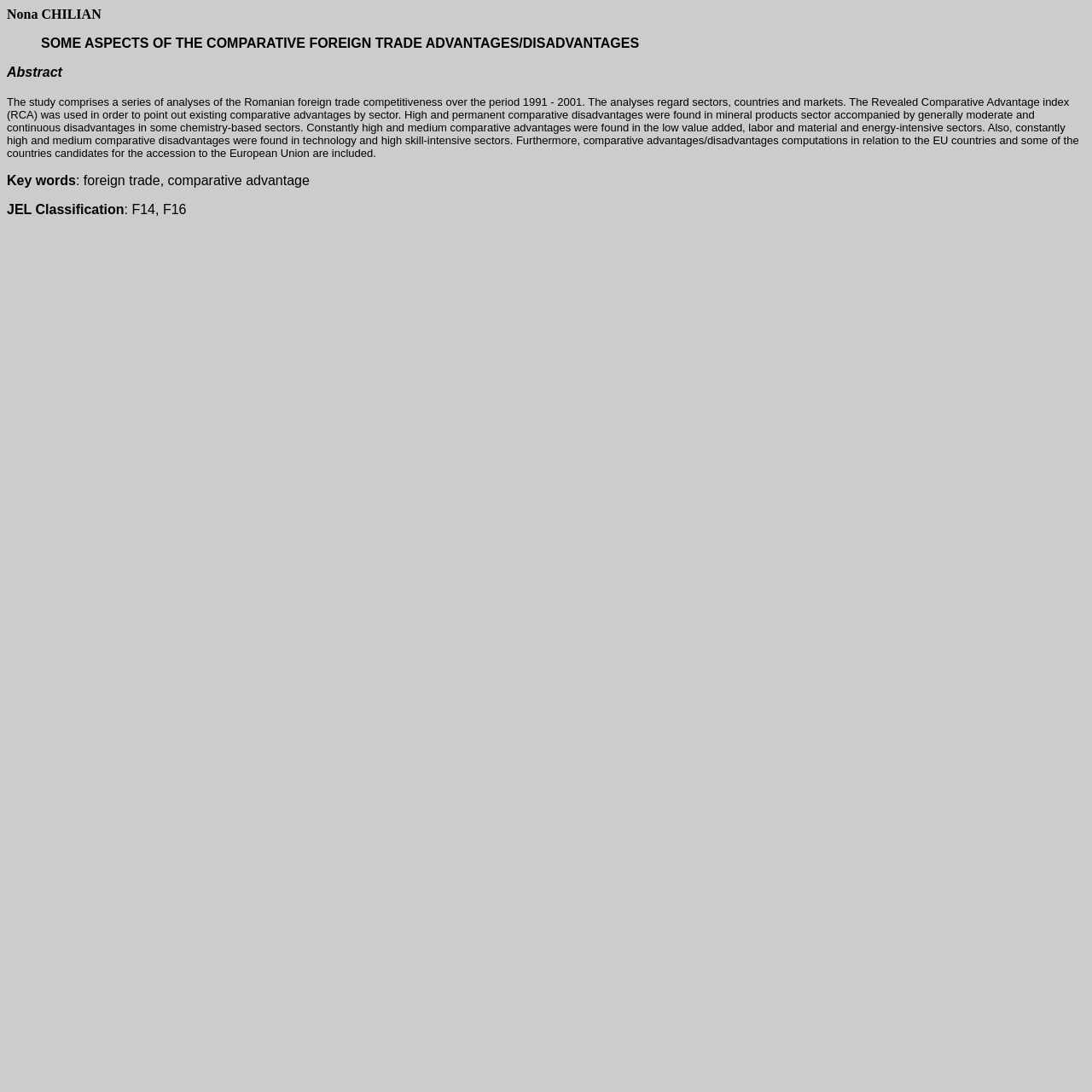What is the author's name?
Using the visual information, respond with a single word or phrase.

Nona CHILIAN